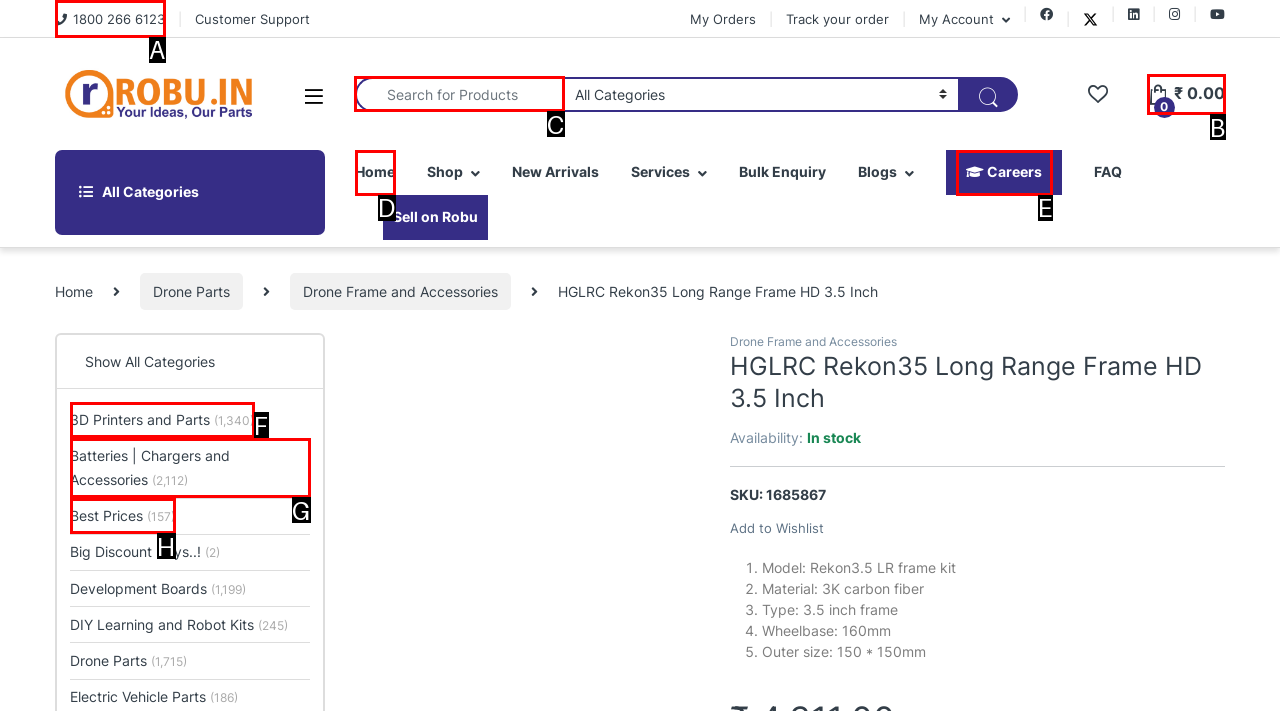Which lettered option should I select to achieve the task: Search for products according to the highlighted elements in the screenshot?

C